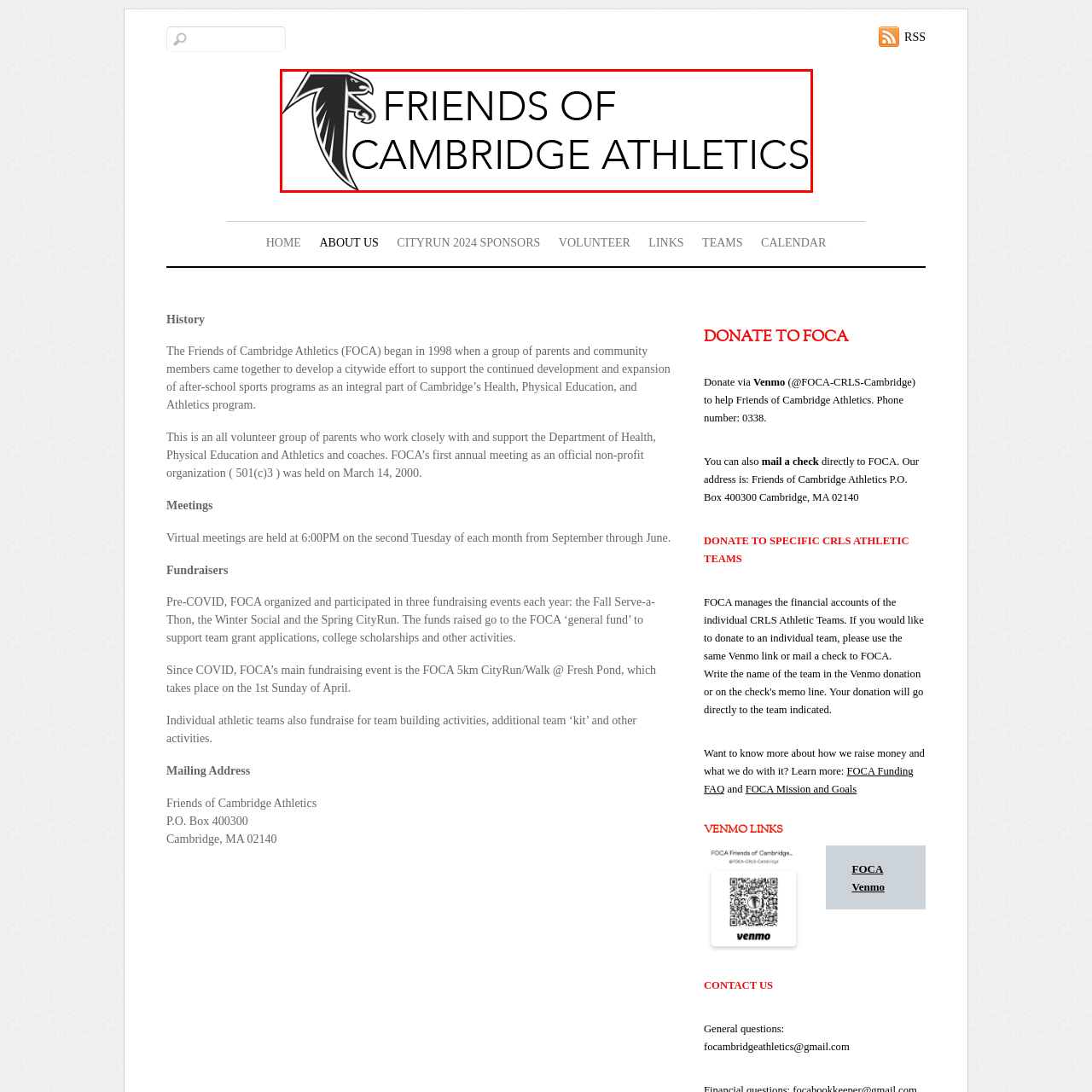Generate a detailed caption for the image that is outlined by the red border.

The image features the logo for the "Friends of Cambridge Athletics" (FOCA), which showcases a stylized eagle or falcon graphic alongside the organization's name. The text is presented prominently in a bold and modern font, emphasizing the commitment of FOCA to support athletic programs in Cambridge. This organization, established in 1998, is dedicated to enhancing after-school sports initiatives and fostering community involvement in youth athletics. The logo reflects both a sense of pride and partnership within the local athletic community, reinforcing their mission to promote physical education and health in the region.